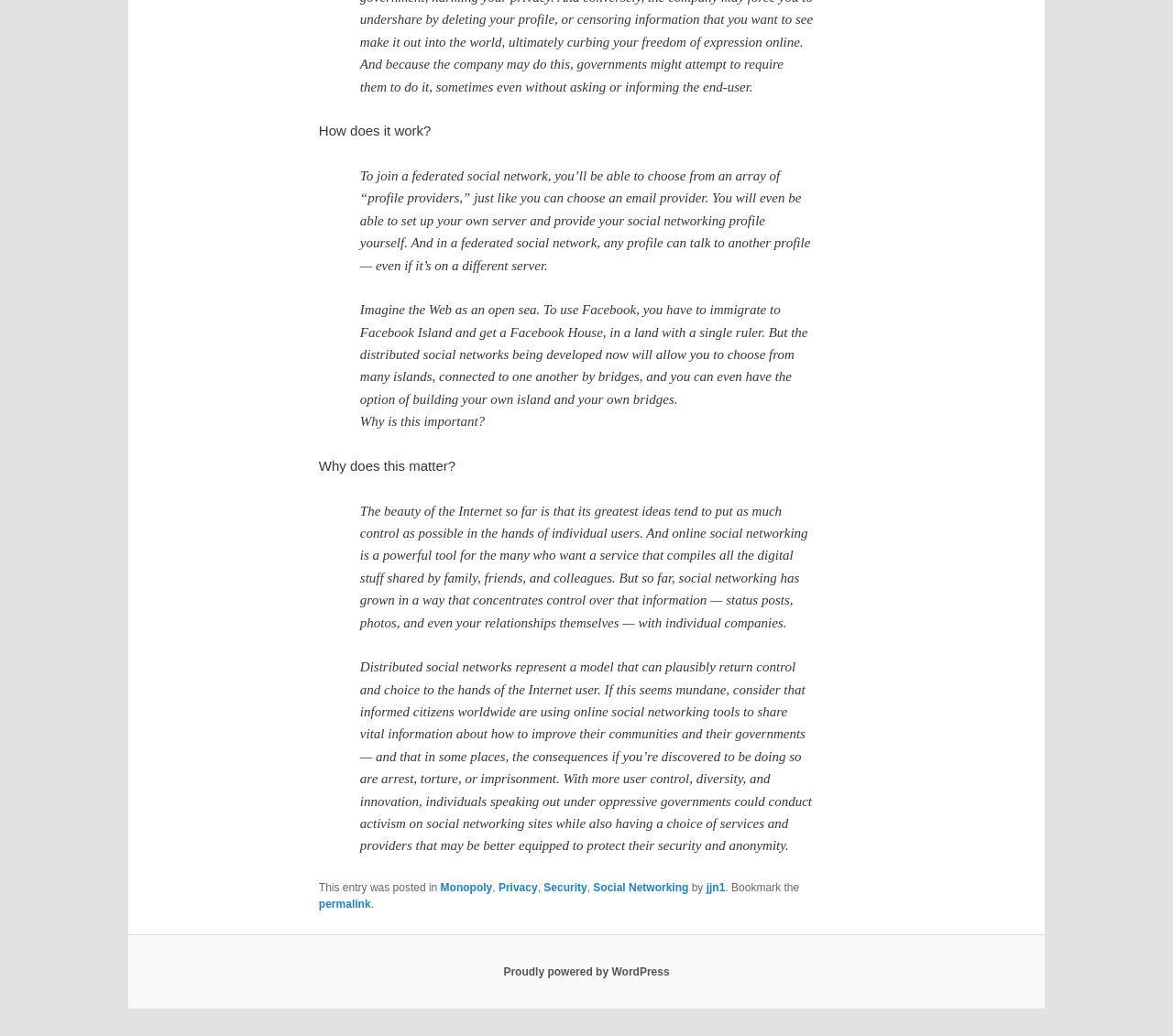Calculate the bounding box coordinates for the UI element based on the following description: "Social Networking". Ensure the coordinates are four float numbers between 0 and 1, i.e., [left, top, right, bottom].

[0.506, 0.851, 0.587, 0.863]